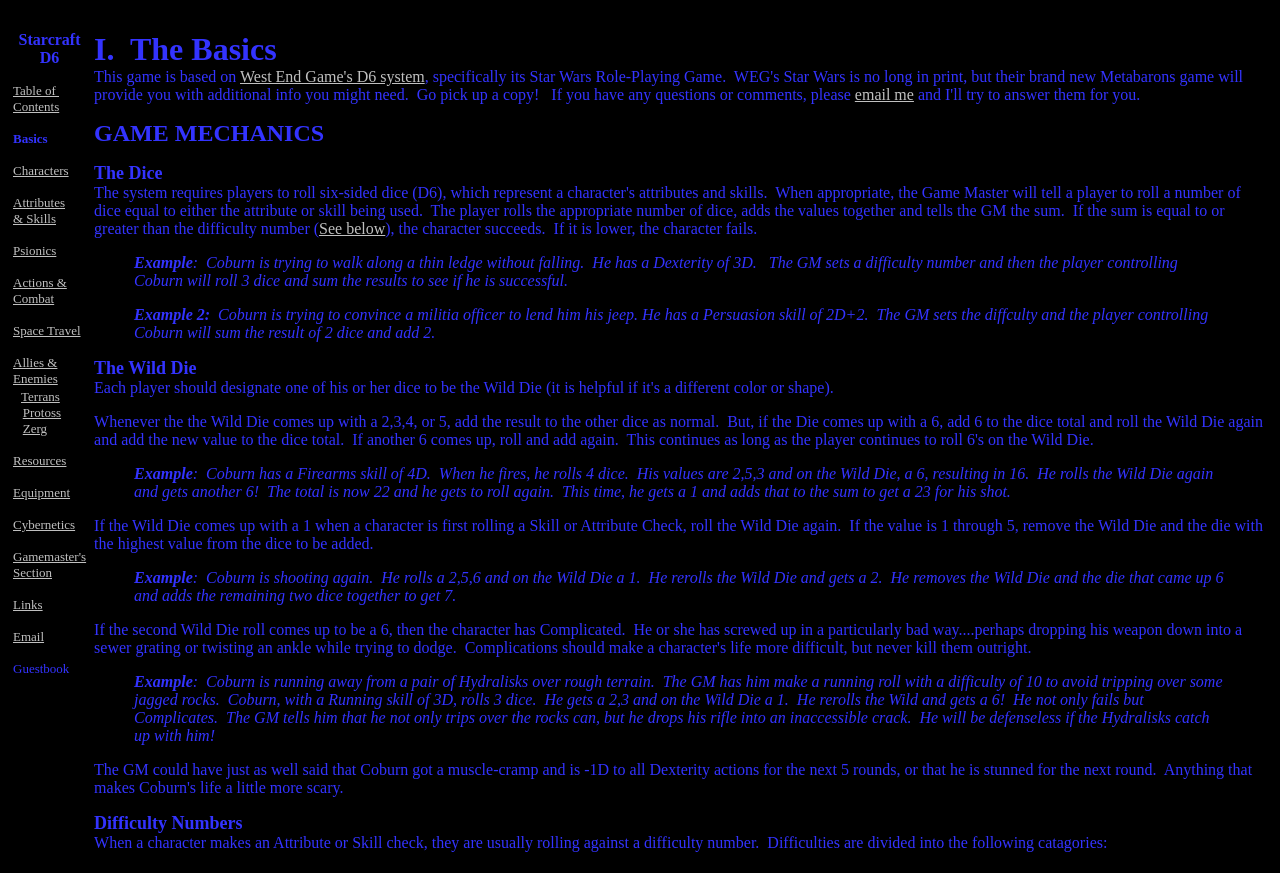Based on the image, please respond to the question with as much detail as possible:
What is the name of the game system described on this webpage?

The webpage is about Starcraft D6, and it describes the basics and game mechanics of the D6 system, which is a role-playing game system.